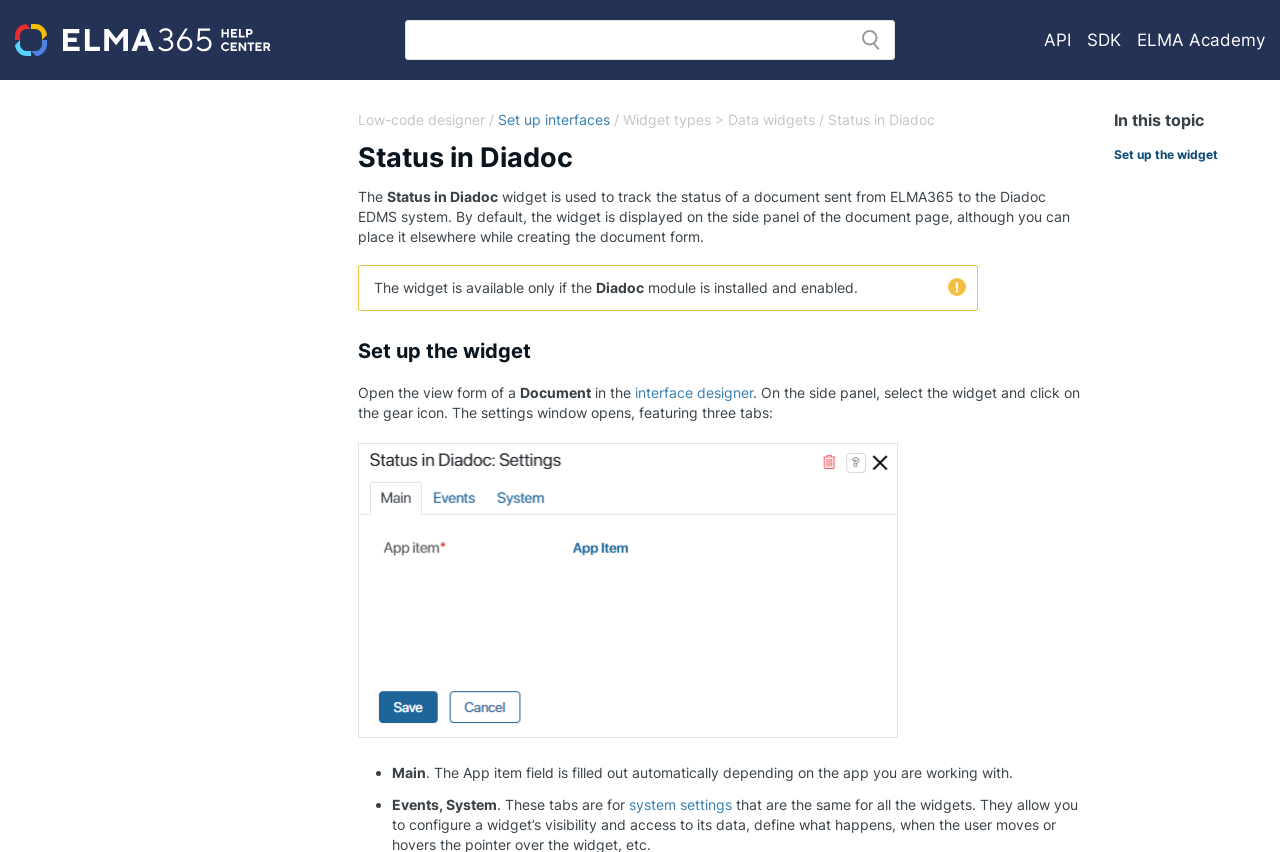Determine the coordinates of the bounding box that should be clicked to complete the instruction: "Click the ELMA Academy link". The coordinates should be represented by four float numbers between 0 and 1: [left, top, right, bottom].

[0.888, 0.035, 0.988, 0.058]